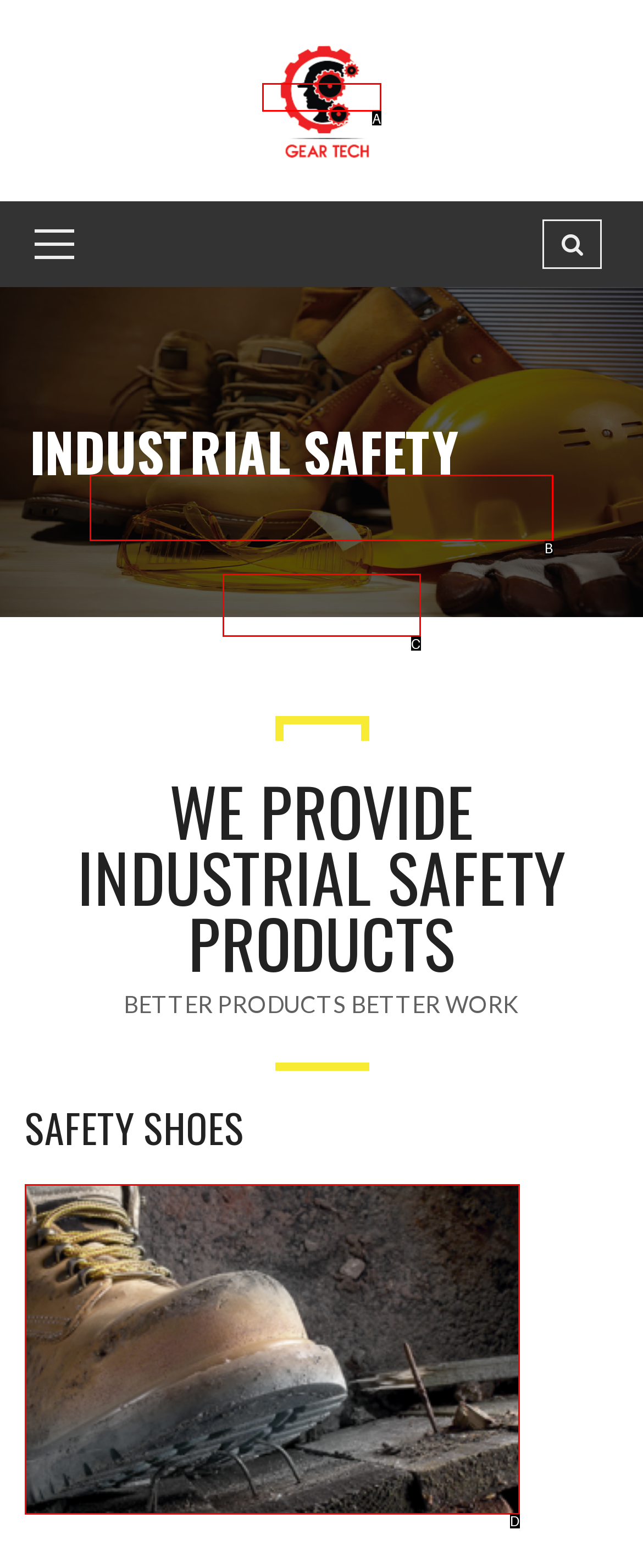Given the description: Search, select the HTML element that matches it best. Reply with the letter of the chosen option directly.

C